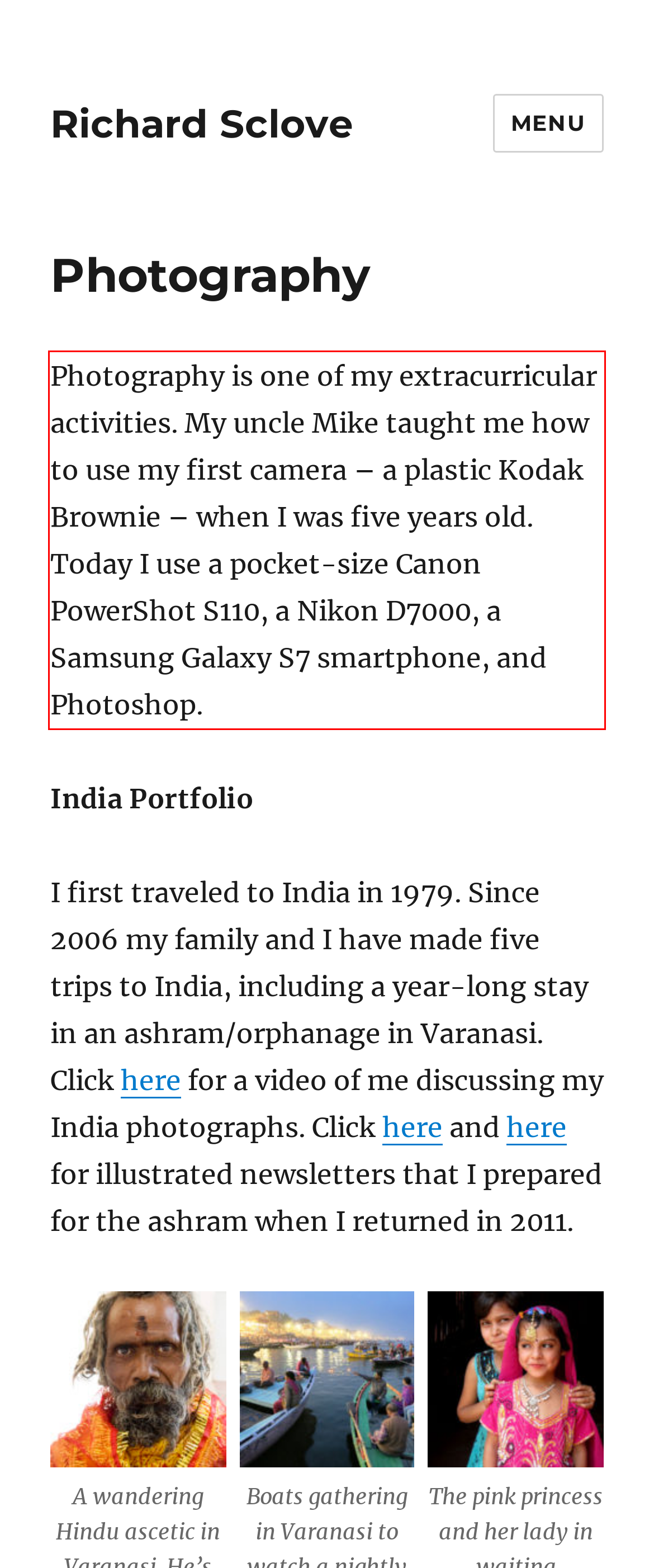Please perform OCR on the text content within the red bounding box that is highlighted in the provided webpage screenshot.

Photography is one of my extracurricular activities. My uncle Mike taught me how to use my first camera – a plastic Kodak Brownie – when I was five years old. Today I use a pocket-size Canon PowerShot S110, a Nikon D7000, a Samsung Galaxy S7 smartphone, and Photoshop.